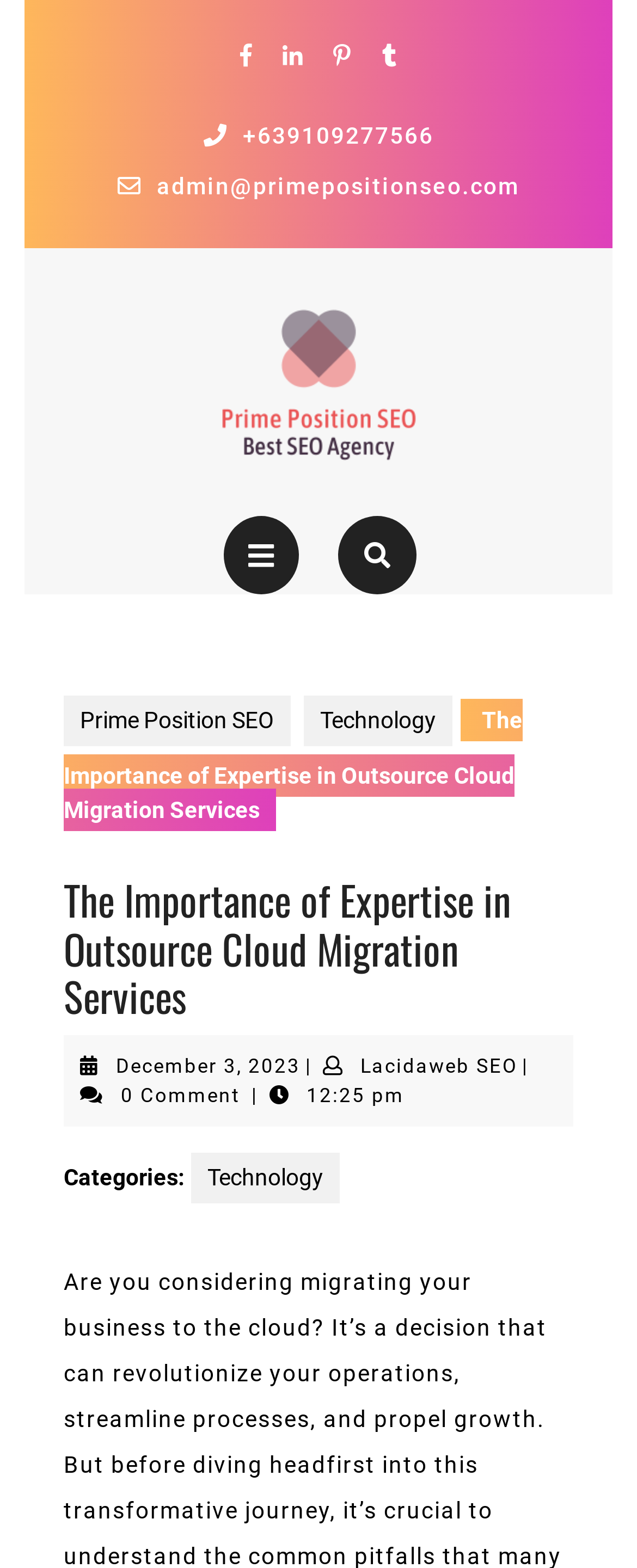Please determine the bounding box coordinates of the section I need to click to accomplish this instruction: "Contact via phone number".

[0.381, 0.078, 0.681, 0.095]